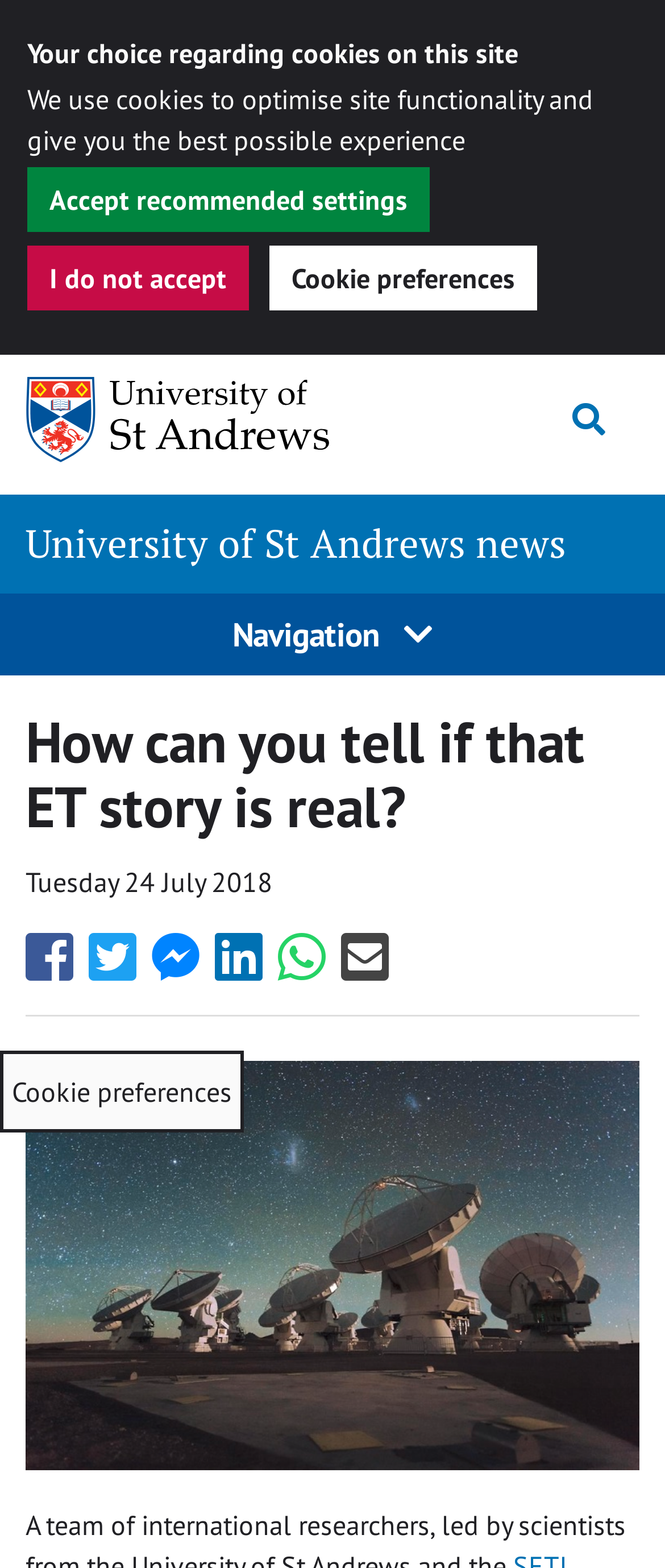Given the element description Cookie preferences, specify the bounding box coordinates of the corresponding UI element in the format (top-left x, top-left y, bottom-right x, bottom-right y). All values must be between 0 and 1.

[0.0, 0.67, 0.367, 0.722]